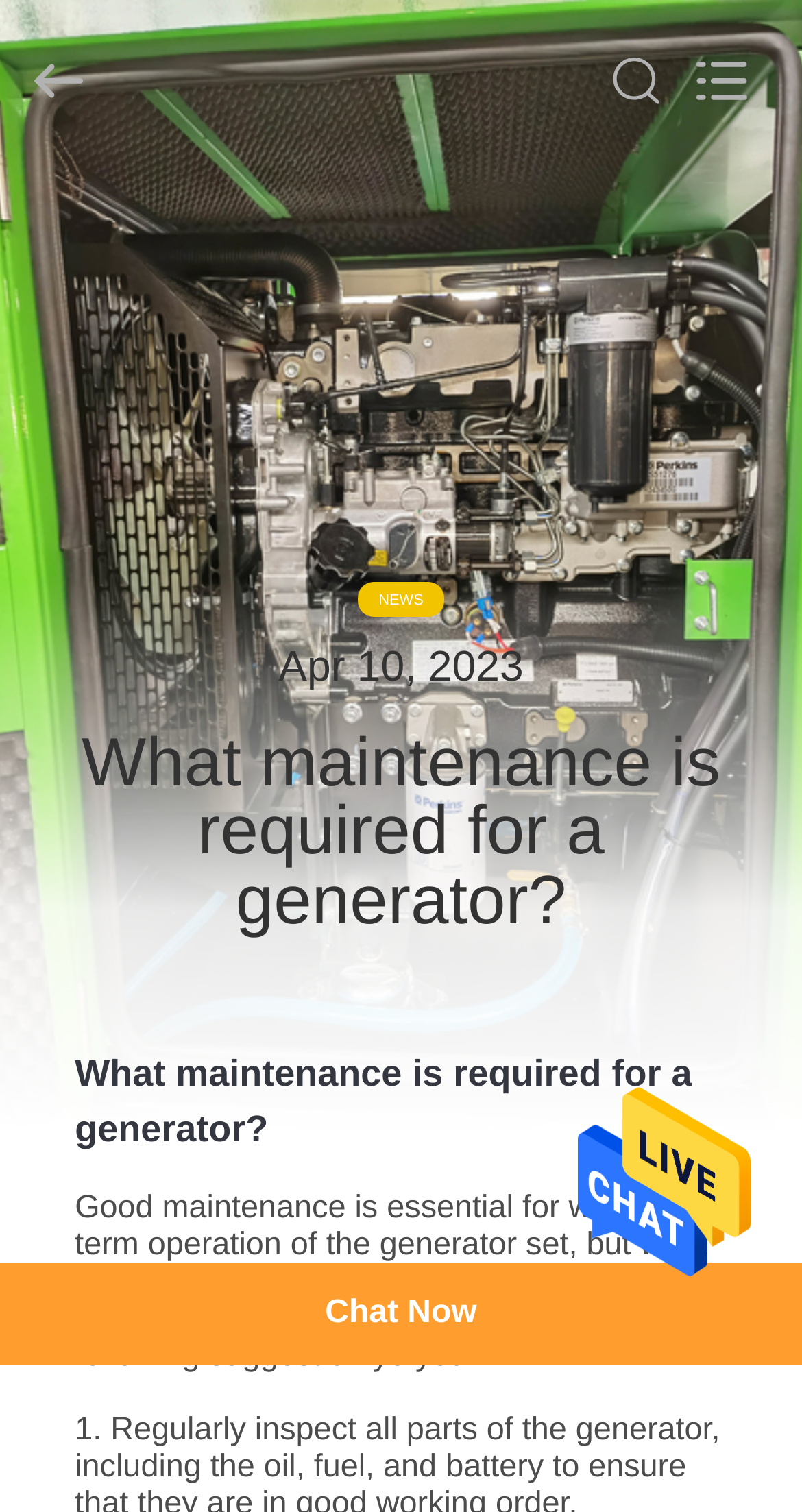Please determine the main heading text of this webpage.

What maintenance is required for a generator?